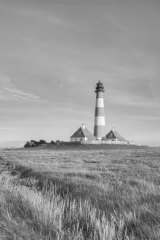Offer a detailed narrative of the scene shown in the image.

This striking black-and-white photograph features the iconic Lighthouse Westerheversand, a prominent landmark located on the North Sea coast of Germany. The lighthouse stands tall against a backdrop of a vast, open sky, emphasizing its grand architecture and the surrounding natural landscape. The structure is characterized by its distinct striped design and a focal point at the top, designed to project light out to sea, guiding vessels safely. In the foreground, gently swaying grasses frame the scene, drawing the viewer's eye towards the lighthouse. This artwork captures the serene yet dramatic essence of coastal life, highlighting the balance between human ingenuity and the beauty of nature. This piece is part of a collection by Michael Valjak, available as wall art.